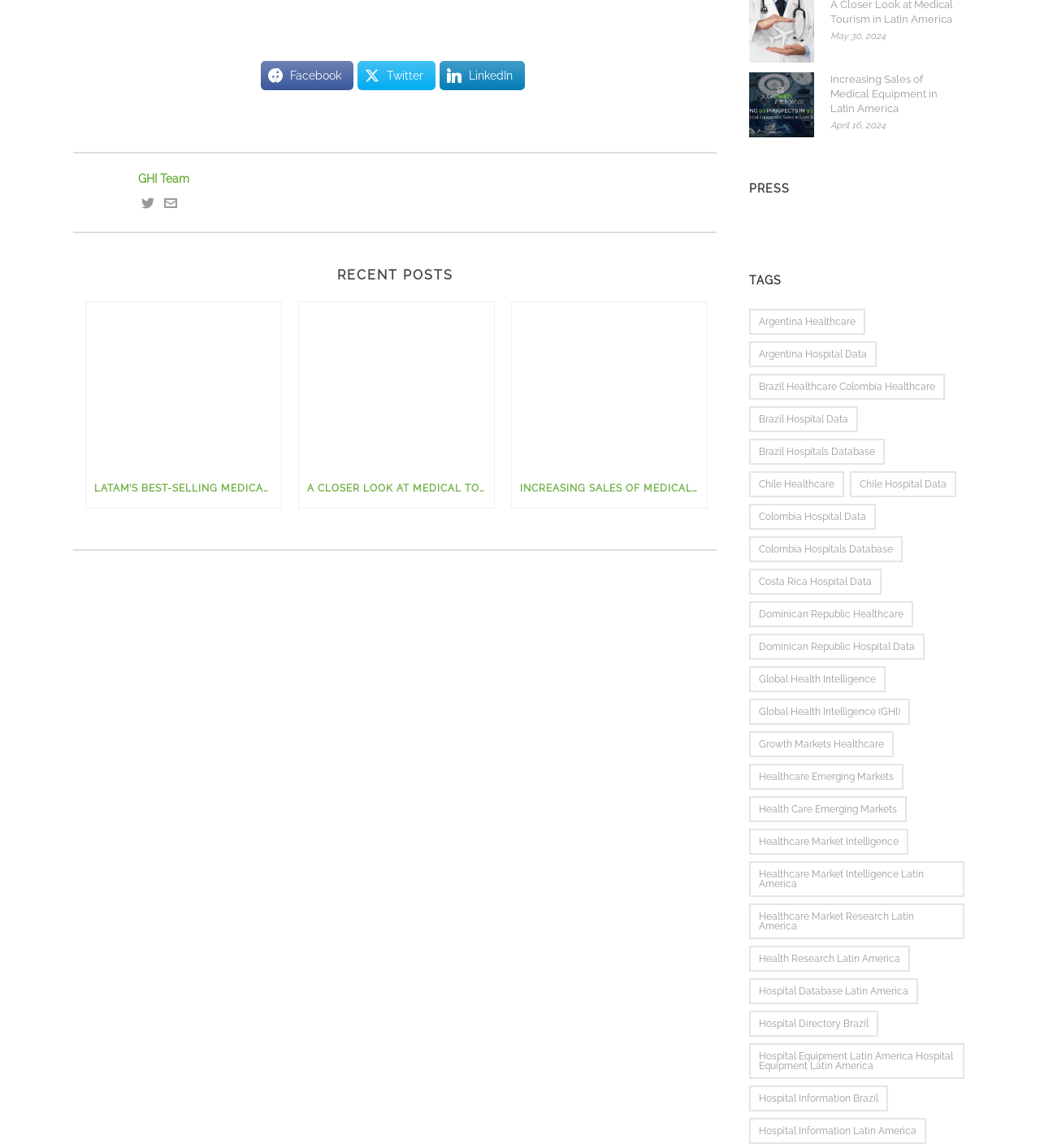Please determine the bounding box coordinates of the element's region to click in order to carry out the following instruction: "Check Increasing Sales of Medical Equipment in Latin America". The coordinates should be four float numbers between 0 and 1, i.e., [left, top, right, bottom].

[0.492, 0.263, 0.68, 0.408]